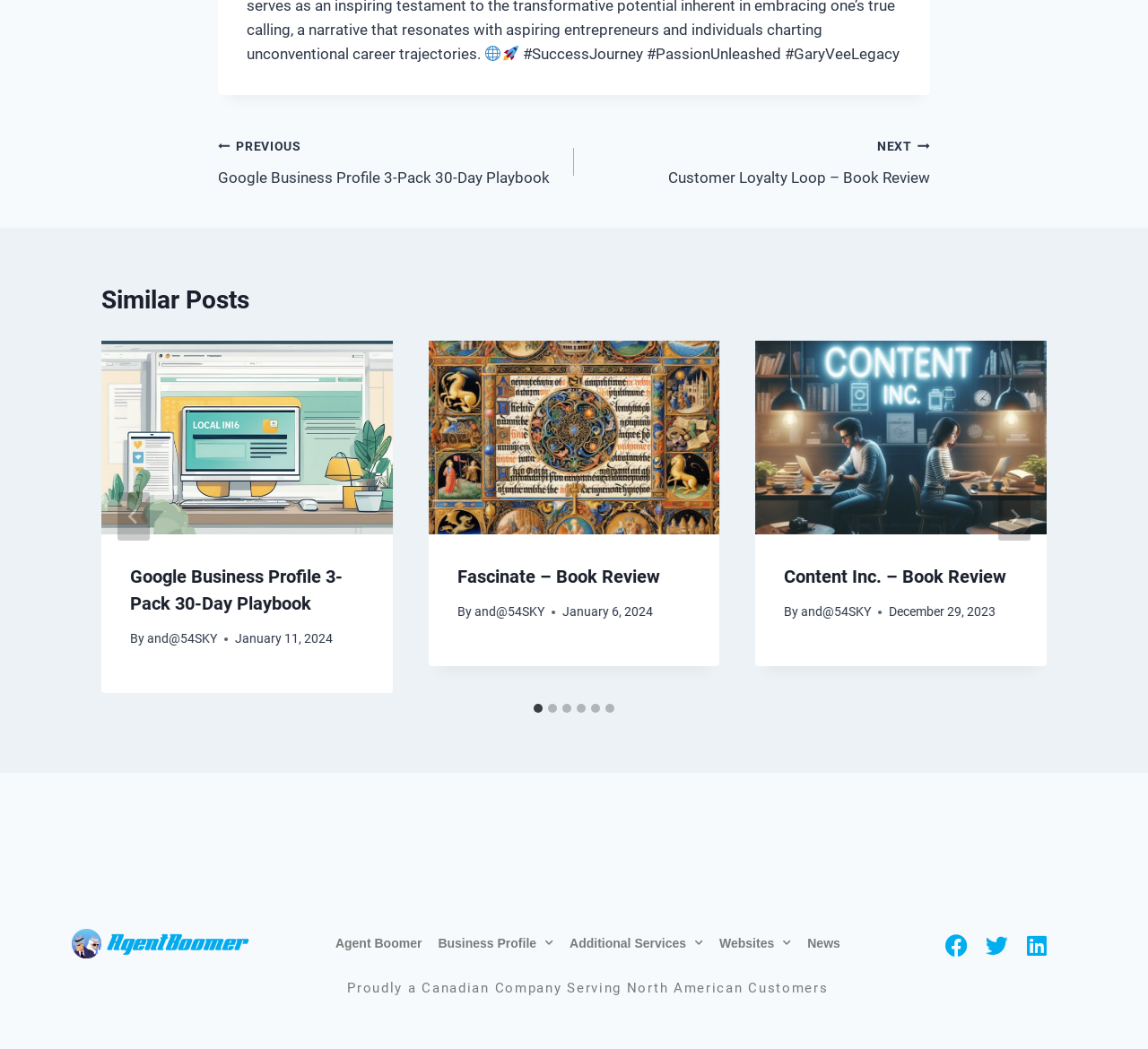What is the text below the navigation menu?
Refer to the image and give a detailed answer to the question.

The text below the navigation menu is a static text element located at the coordinates [0.303, 0.934, 0.722, 0.95] which reads 'Proudly a Canadian Company Serving North American Customers'. It is a part of the footer section of the webpage.